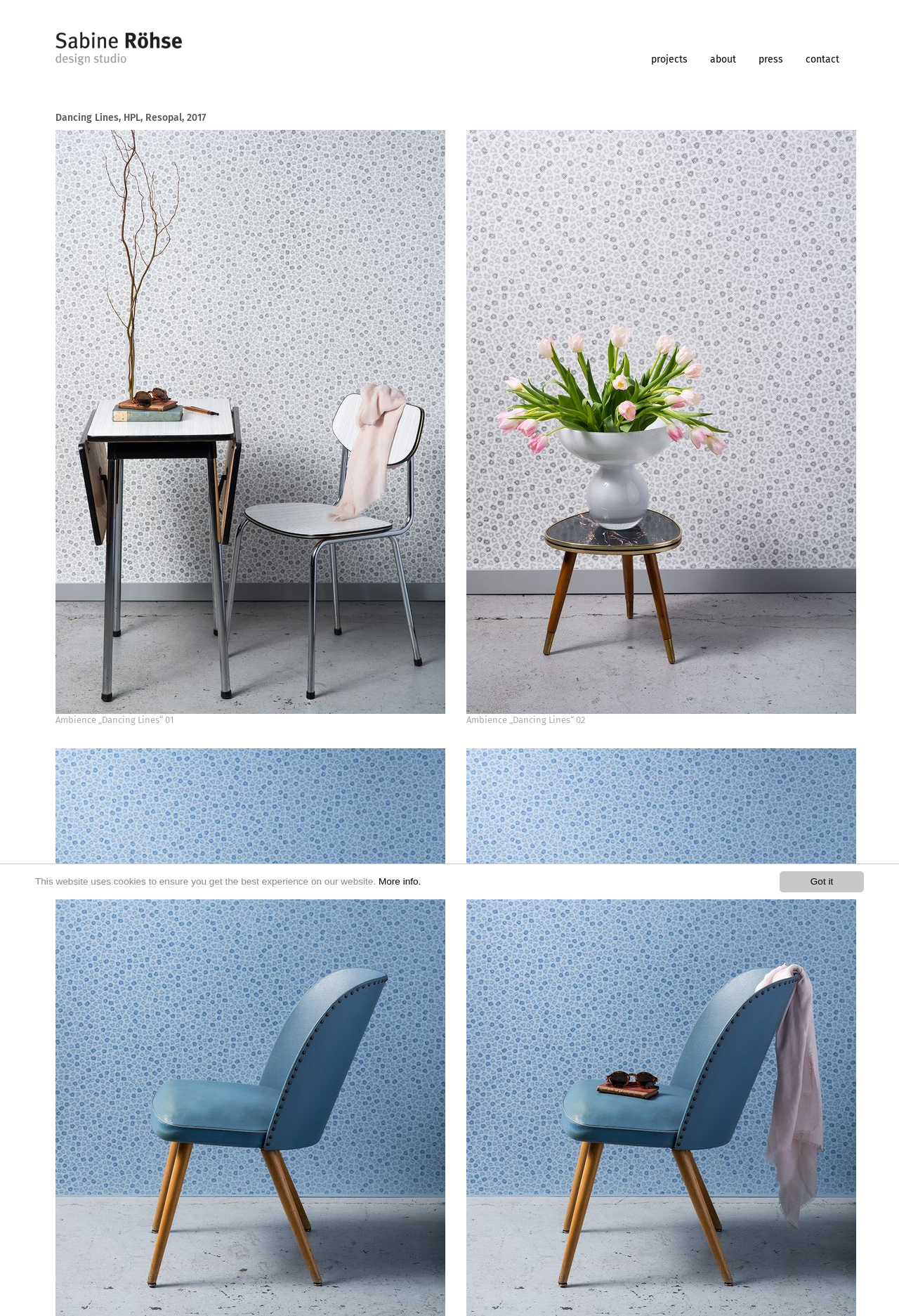Can you find the bounding box coordinates for the element that needs to be clicked to execute this instruction: "check press"? The coordinates should be given as four float numbers between 0 and 1, i.e., [left, top, right, bottom].

[0.831, 0.037, 0.884, 0.053]